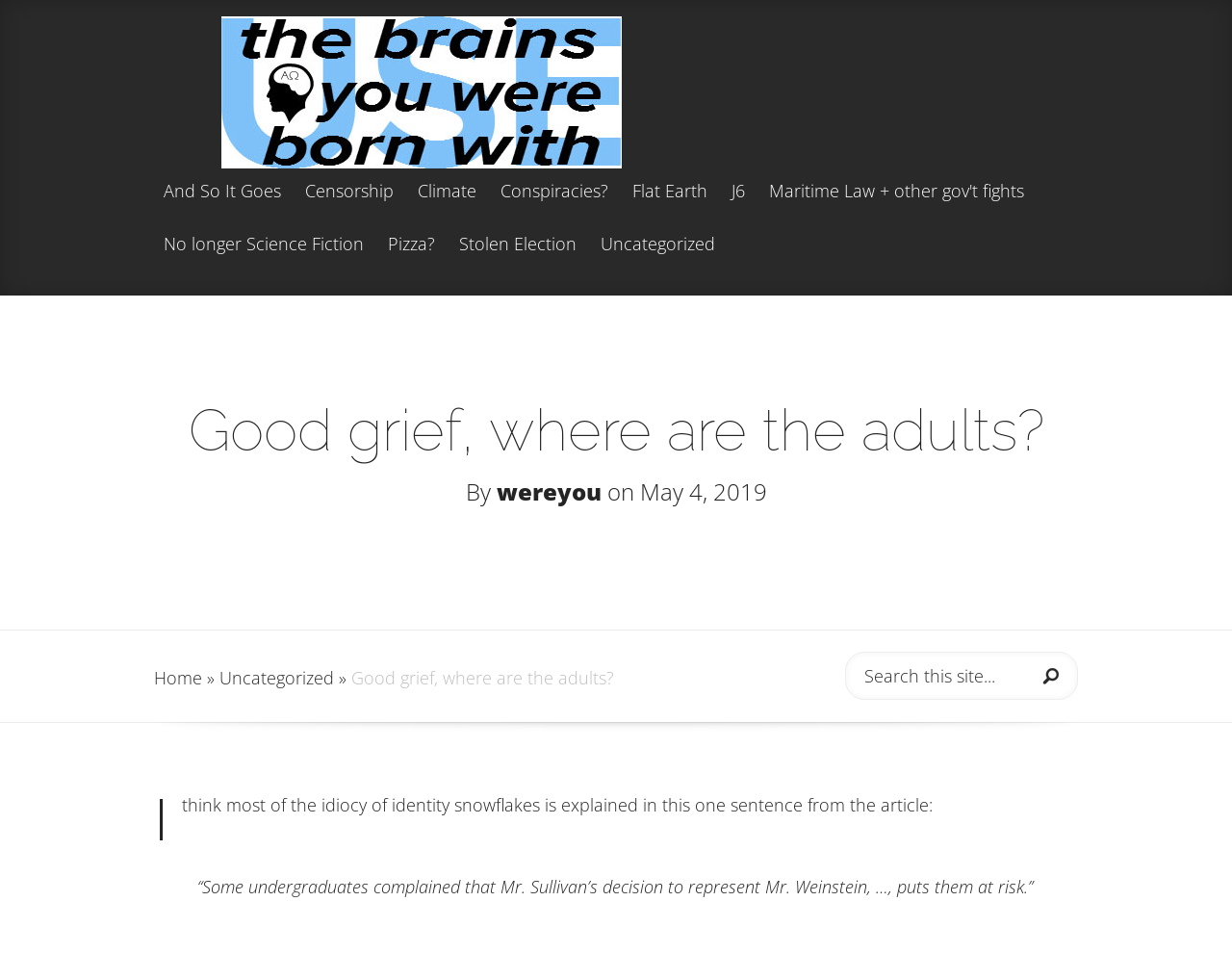Generate a thorough description of the webpage.

The webpage appears to be a blog post or article with a title "Good grief, where are the adults?" and a subtitle "The Brains You Were Born With". At the top, there is an image with the same subtitle. Below the image, there are several links categorized by topics, including "And So It Goes", "Censorship", "Climate", and others, which are aligned horizontally and take up about half of the screen width.

The main article content starts with a header section that includes the title "Good grief, where are the adults?" and information about the author and publication date. Below the header, there is a link to the "Home" page and a breadcrumb trail indicating that the current page is categorized under "Uncategorized".

The main article text begins with a sentence that discusses the idiocy of identity snowflakes, followed by a blockquote that quotes a sentence from an article. The quote mentions Mr. Sullivan's decision to represent Mr. Weinstein and its perceived impact on undergraduates.

On the right side of the page, there is a search box with a placeholder text "Search this site..." and a "Submit" button.